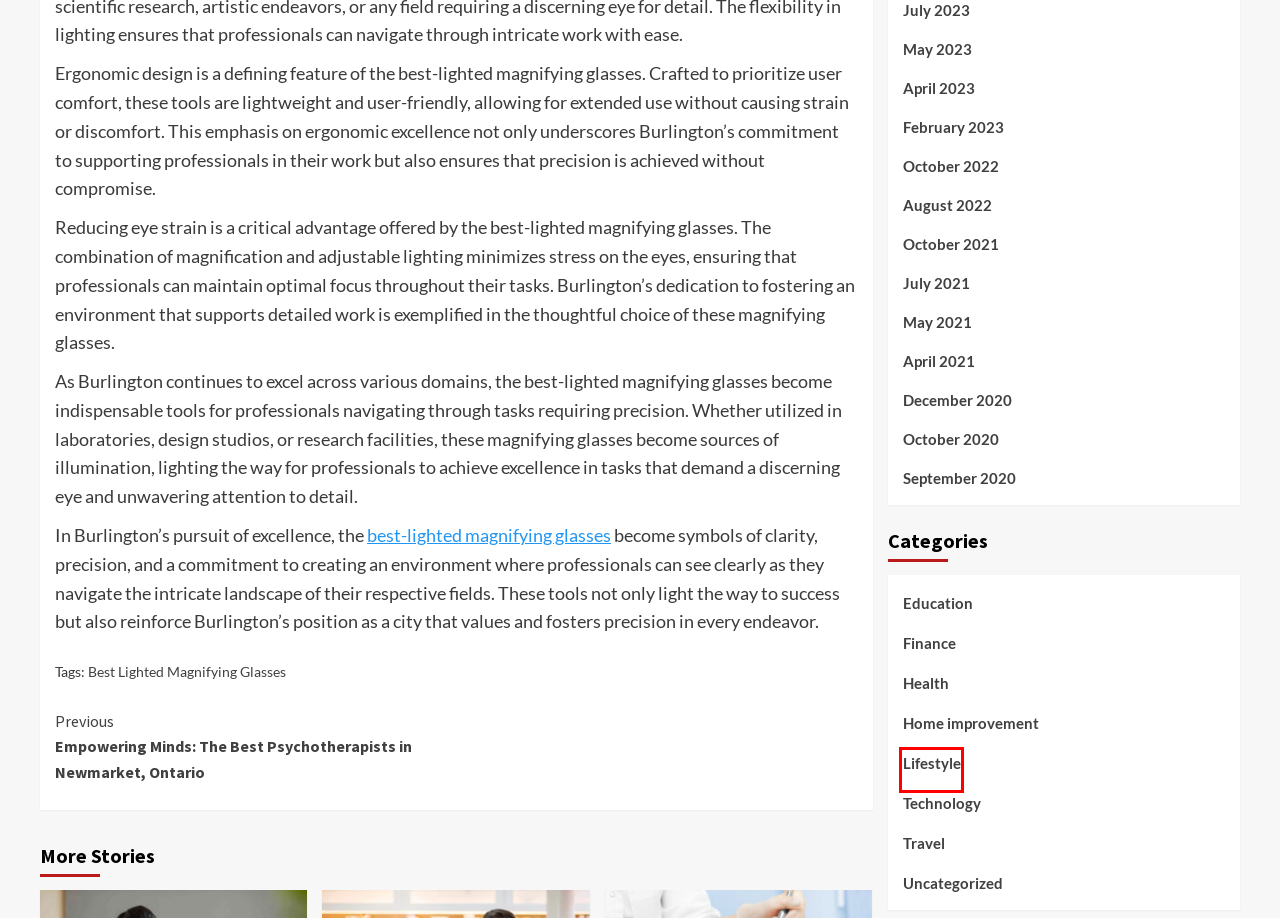Observe the provided screenshot of a webpage that has a red rectangle bounding box. Determine the webpage description that best matches the new webpage after clicking the element inside the red bounding box. Here are the candidates:
A. Technology Archives - Magazine-cover
B. October 2020 - Magazine-cover
C. July 2021 - Magazine-cover
D. April 2021 - Magazine-cover
E. Uncategorized Archives - Magazine-cover
F. Finance Archives - Magazine-cover
G. Lifestyle Archives - Magazine-cover
H. October 2021 - Magazine-cover

G